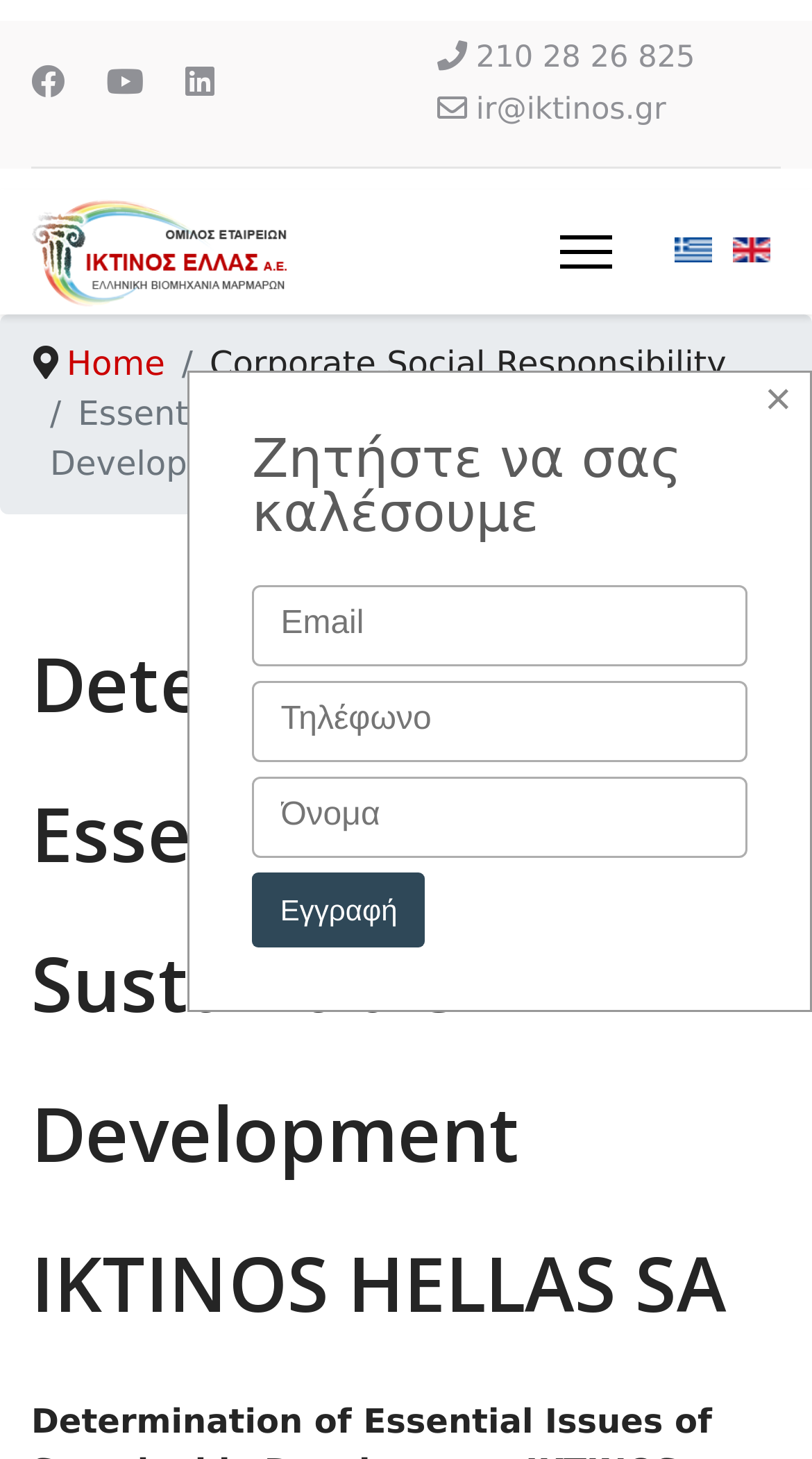How many social media links are available?
Please provide a detailed and thorough answer to the question.

I counted the number of social media links available on the webpage, which are Facebook, Youtube, and Linkedin, so the answer is 3.